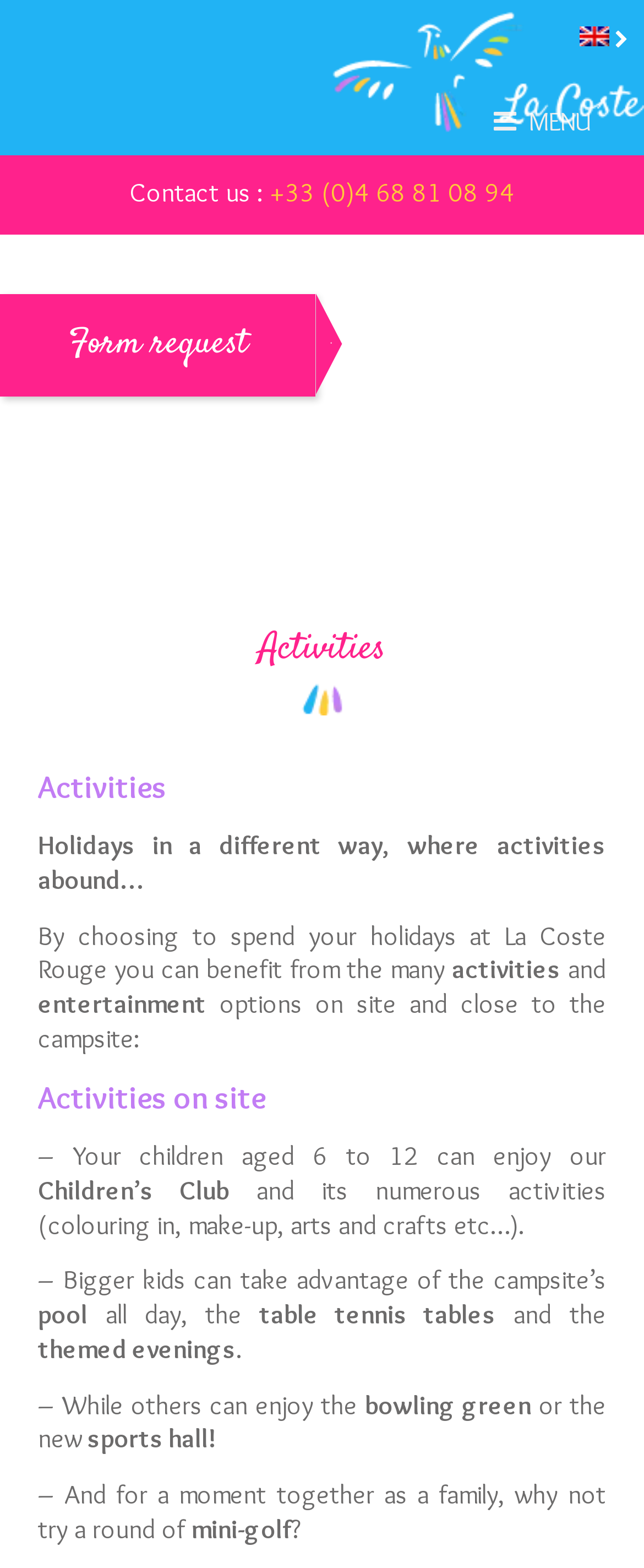Observe the image and answer the following question in detail: What is one of the entertainment options on site?

One of the entertainment options on site is the pool, which is mentioned in the text as an activity that bigger kids can take advantage of.